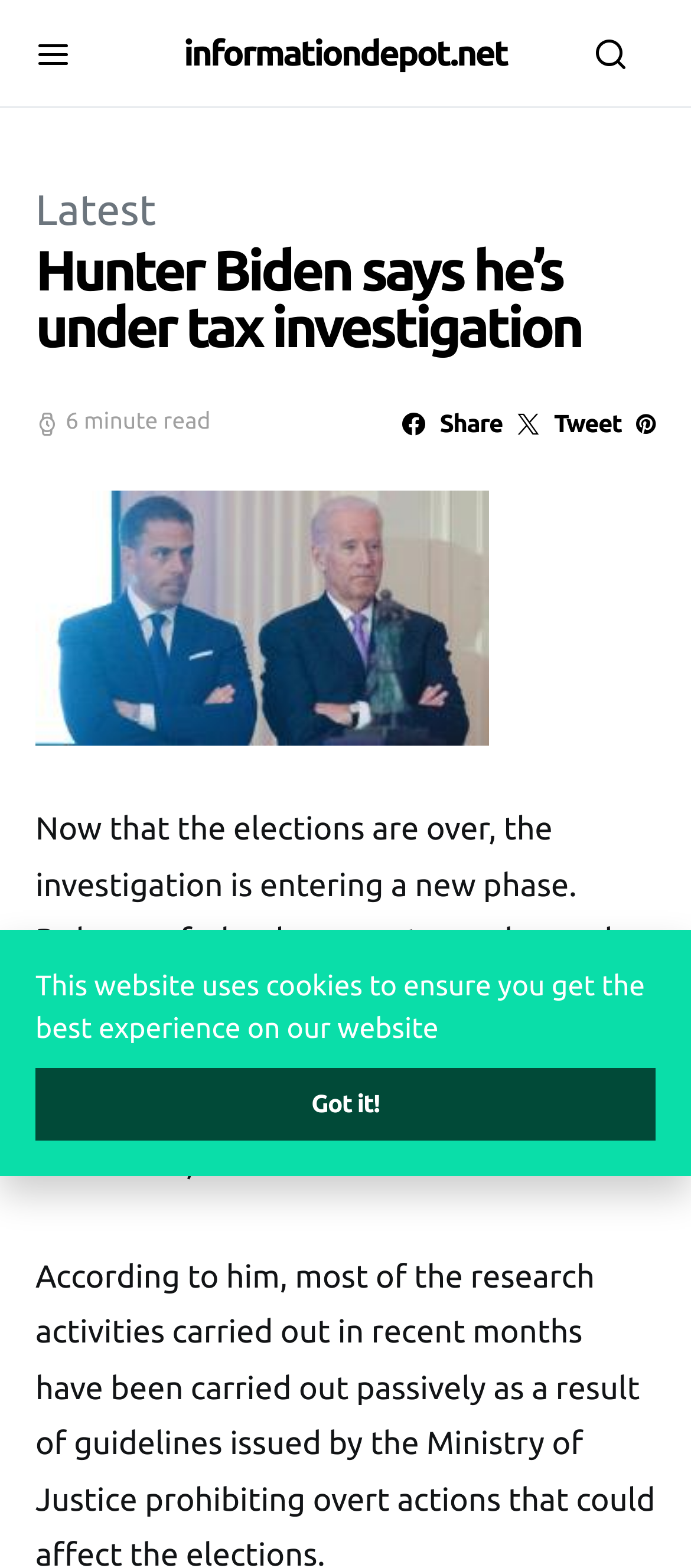Identify the bounding box of the HTML element described as: "Share".

[0.572, 0.25, 0.738, 0.29]